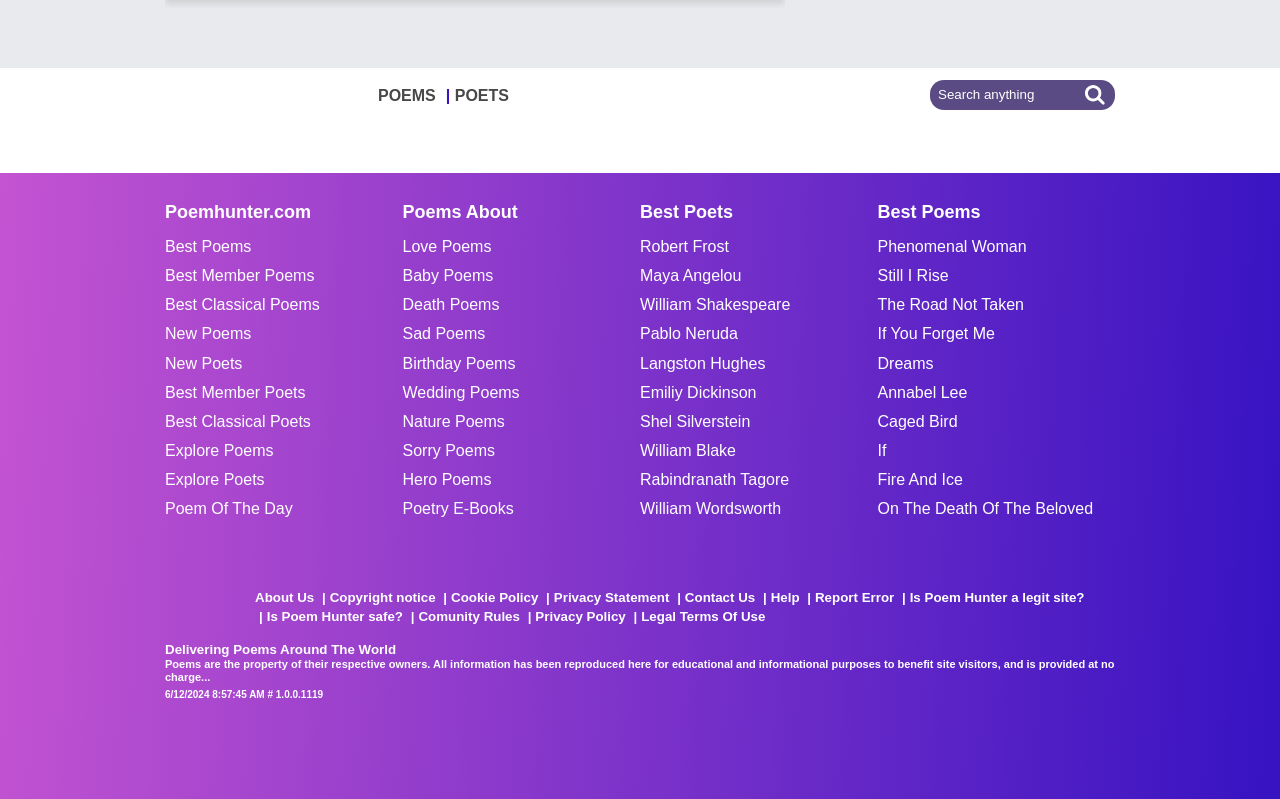What can you search for on this website?
Please use the image to deliver a detailed and complete answer.

The search box on the top-right of the webpage has a placeholder text 'Search anything', indicating that users can search for any content on the website.